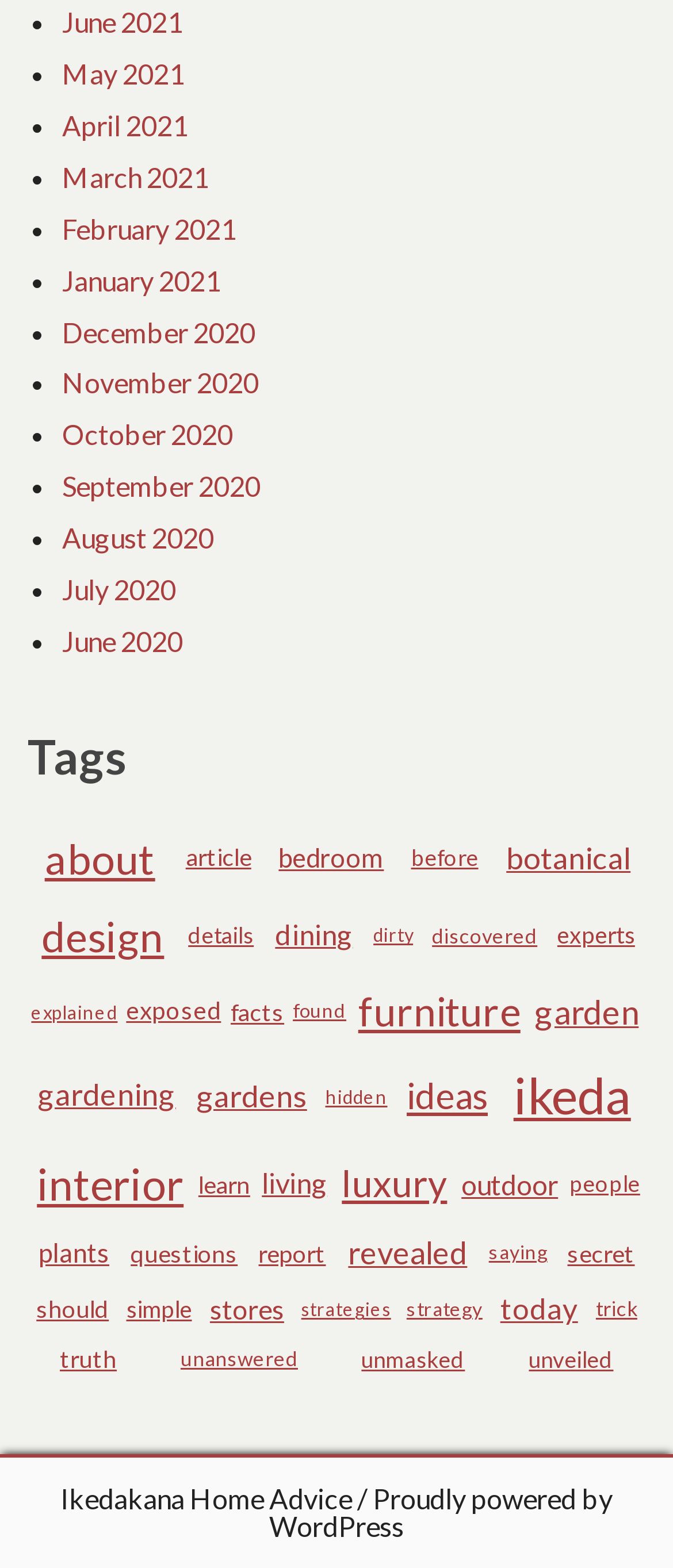Determine the bounding box coordinates of the clickable element to achieve the following action: 'Visit the 'about' page'. Provide the coordinates as four float values between 0 and 1, formatted as [left, top, right, bottom].

[0.054, 0.522, 0.243, 0.572]